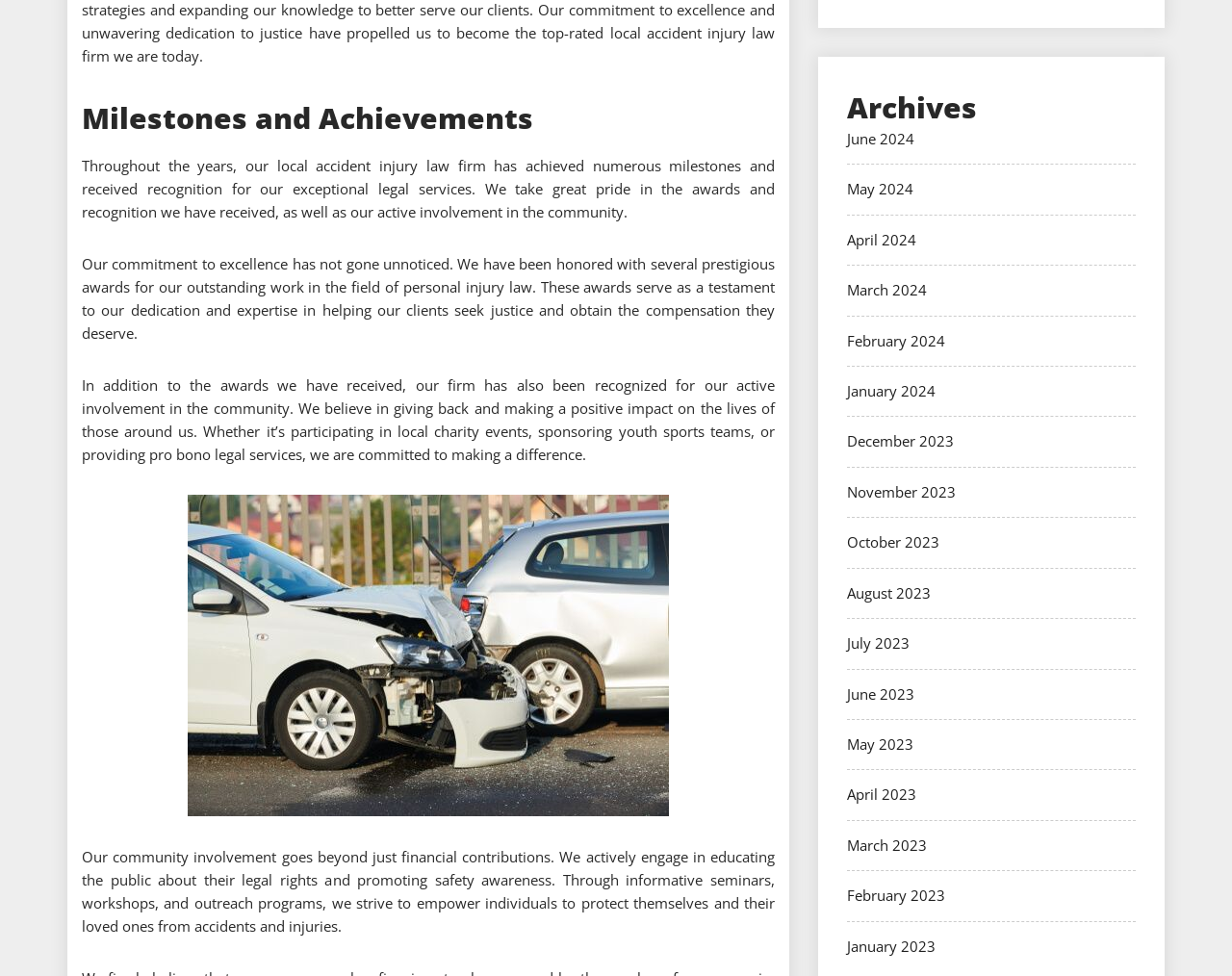Locate the UI element described by May 2023 and provide its bounding box coordinates. Use the format (top-left x, top-left y, bottom-right x, bottom-right y) with all values as floating point numbers between 0 and 1.

[0.688, 0.752, 0.741, 0.772]